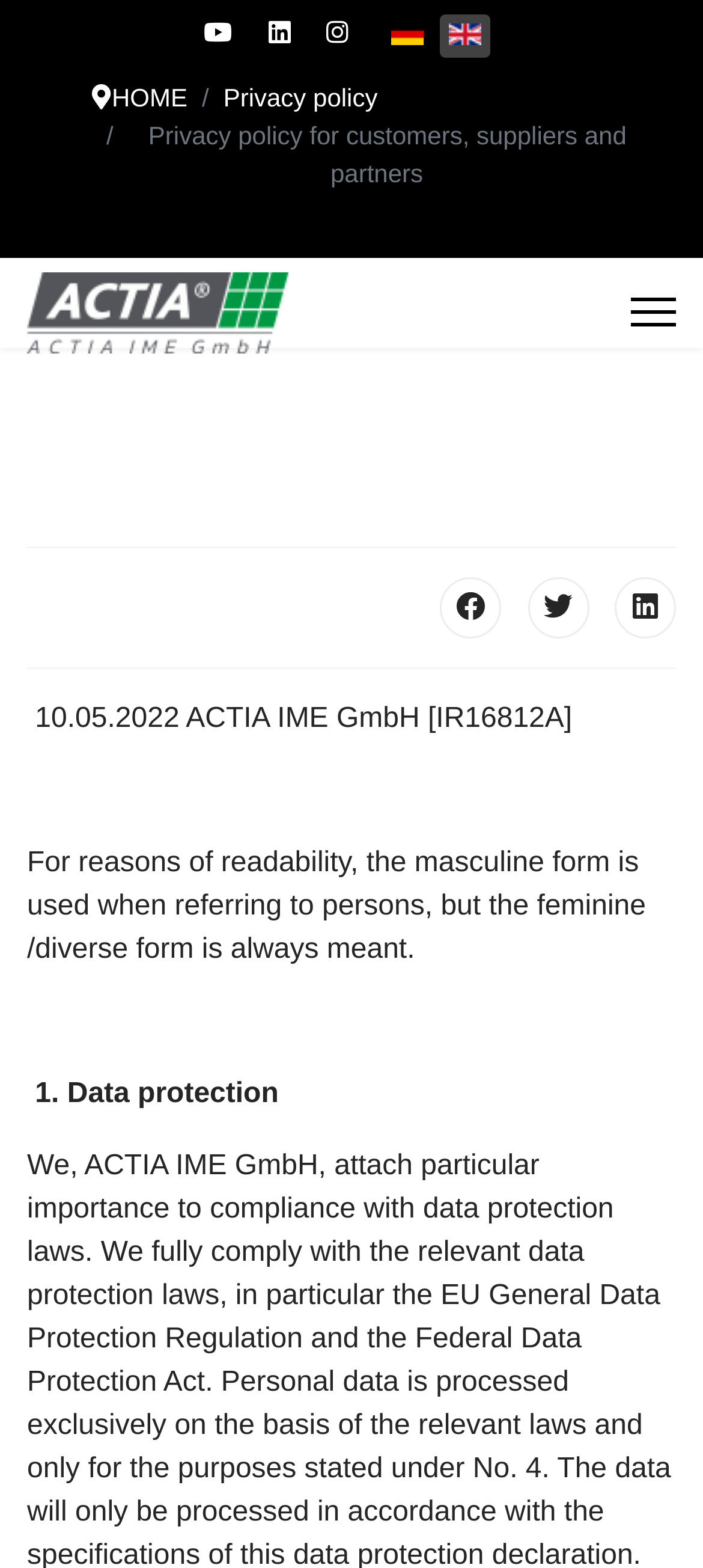What is the language of the first link?
Look at the image and respond with a one-word or short phrase answer.

Deutsch